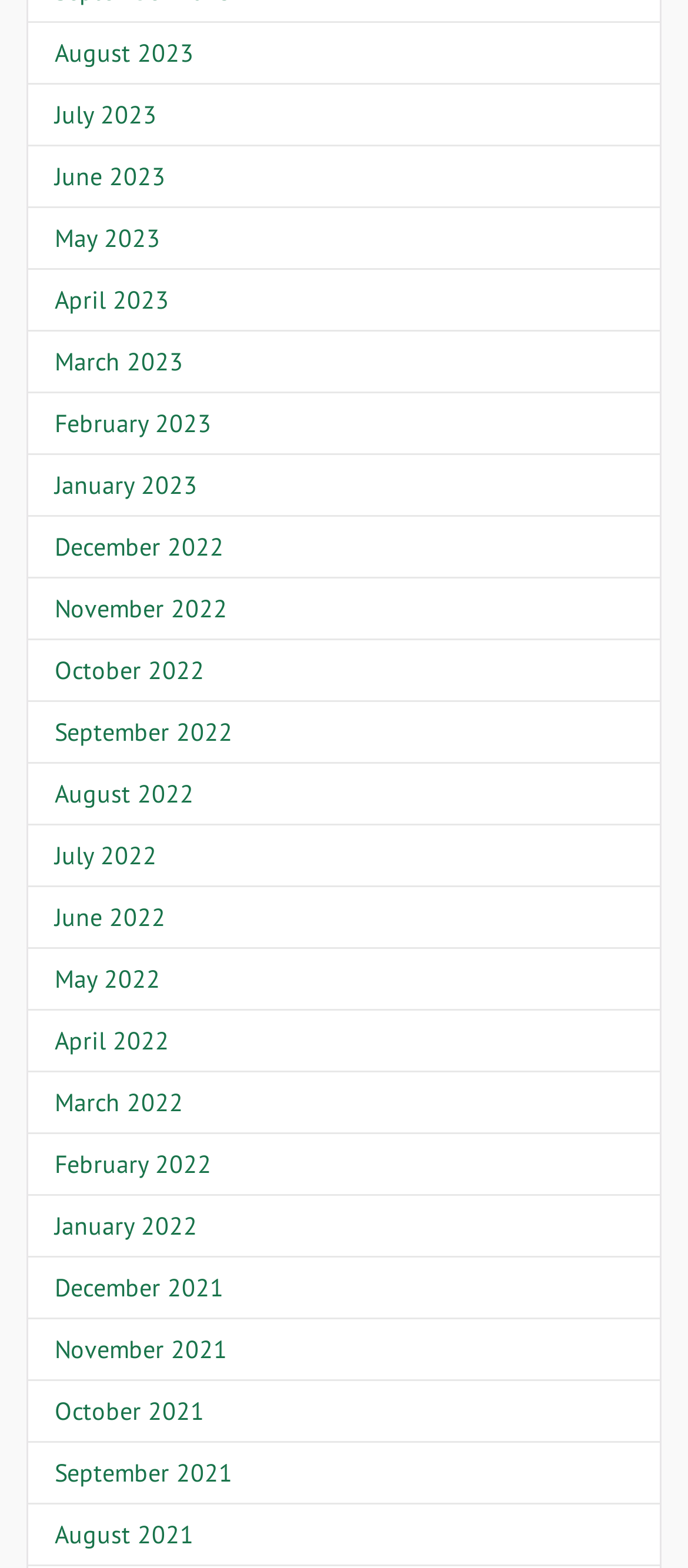How many links are there on the webpage?
Please ensure your answer to the question is detailed and covers all necessary aspects.

By counting the links on the webpage, I can see that there are 24 links, each representing a different month from August 2021 to August 2023.